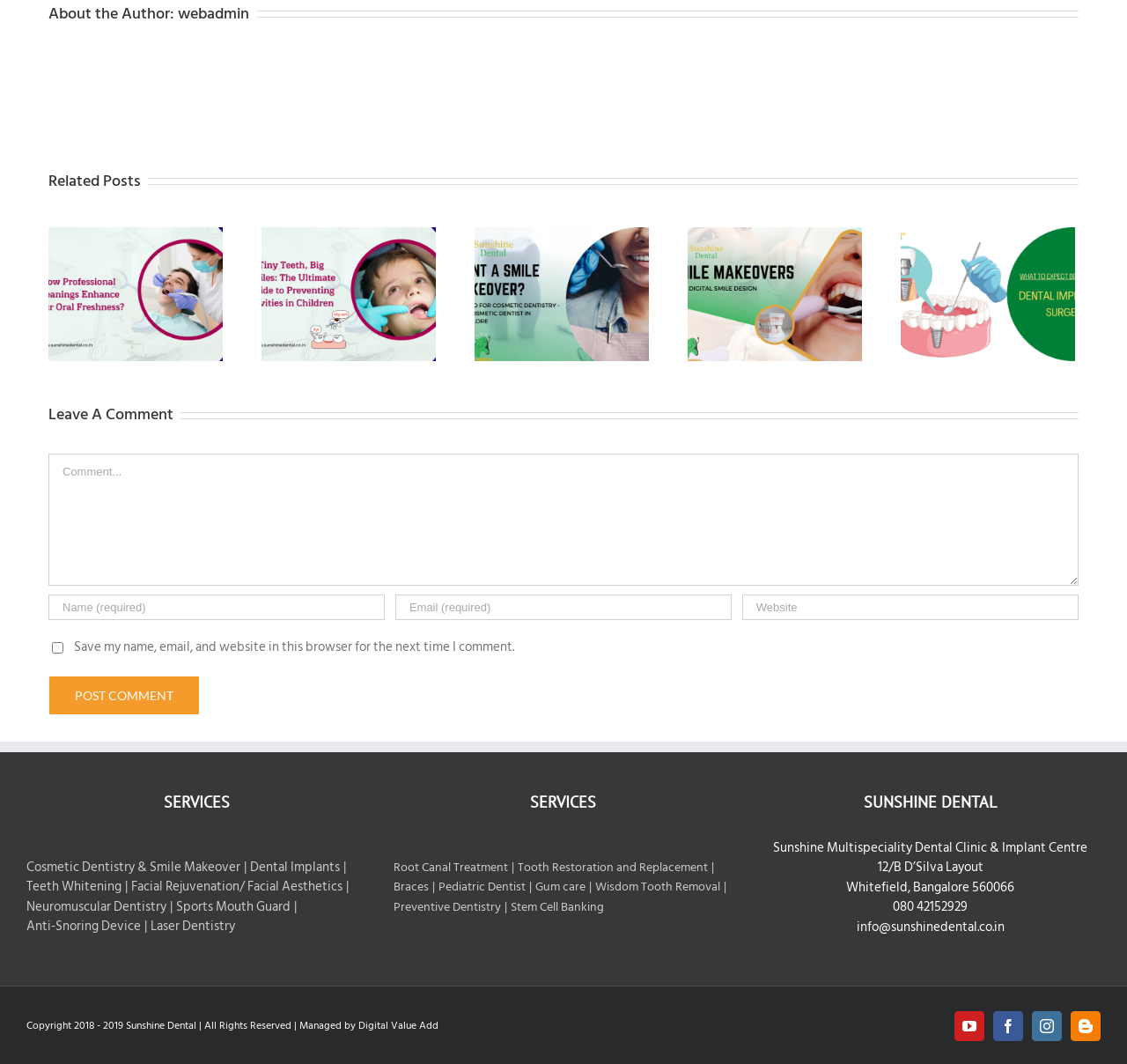How many related posts are there?
Based on the screenshot, give a detailed explanation to answer the question.

There are four related posts listed on the webpage, each with an image and a heading. They are 'How Professional Cleanings Enhance Your Oral Freshness?', 'Tiny Teeth, Big Smiles: The Ultimate Guide to Preventing Cavities in Children', 'Want a Smile Makeover? Go For Cosmetic Dentistry', and 'Smile Makeovers With Digital Smile Design'.